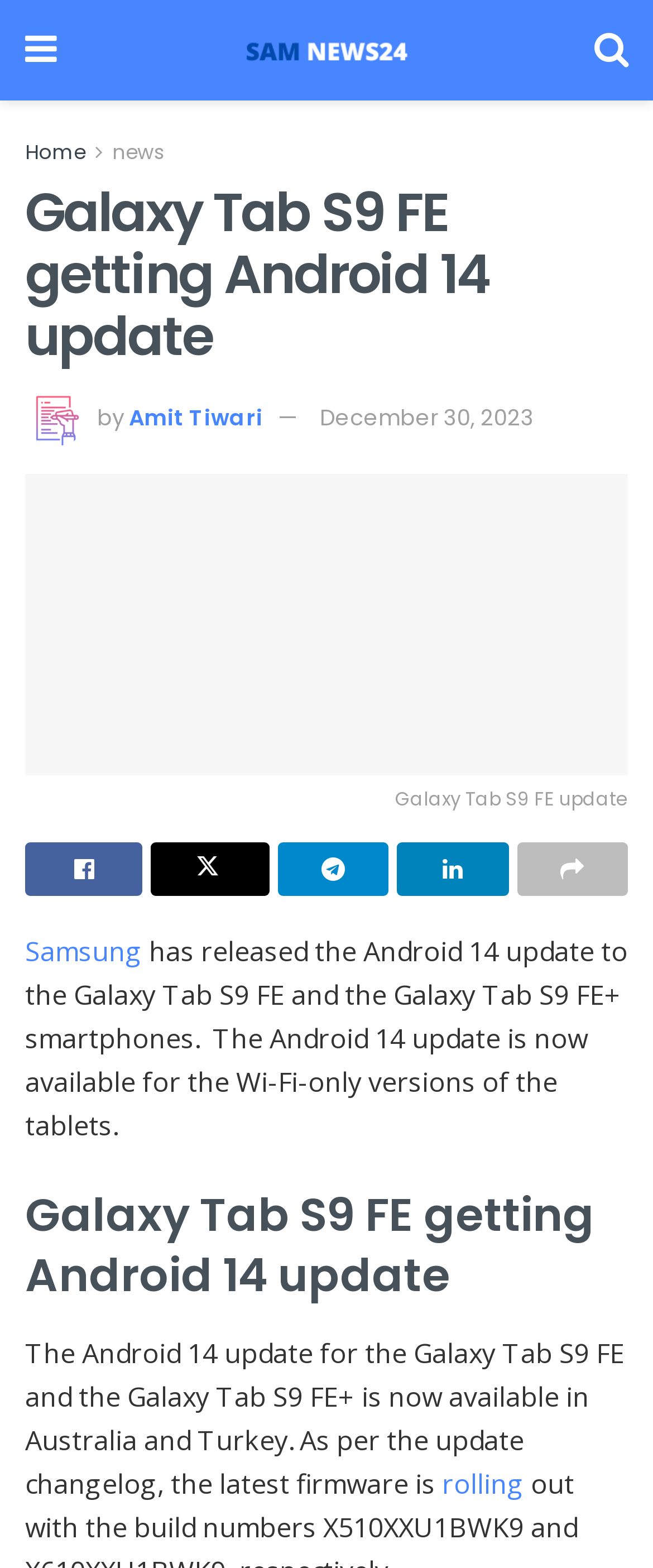Using the details from the image, please elaborate on the following question: In which countries is the update available?

I found this information by reading the text that says 'The Android 14 update for the Galaxy Tab S9 FE and the Galaxy Tab S9 FE+ is now available in Australia and Turkey.'